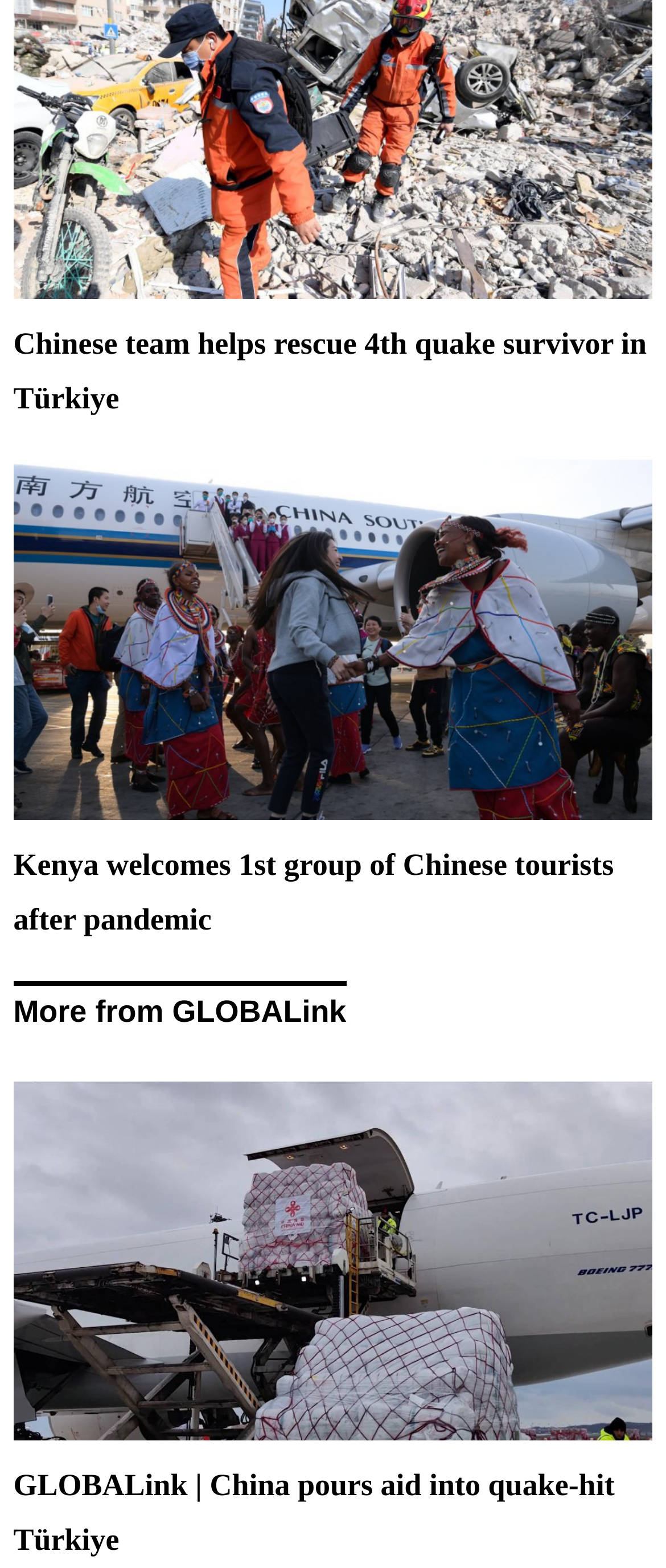Given the element description: "More from GLOBALink", predict the bounding box coordinates of the UI element it refers to, using four float numbers between 0 and 1, i.e., [left, top, right, bottom].

[0.02, 0.634, 0.52, 0.656]